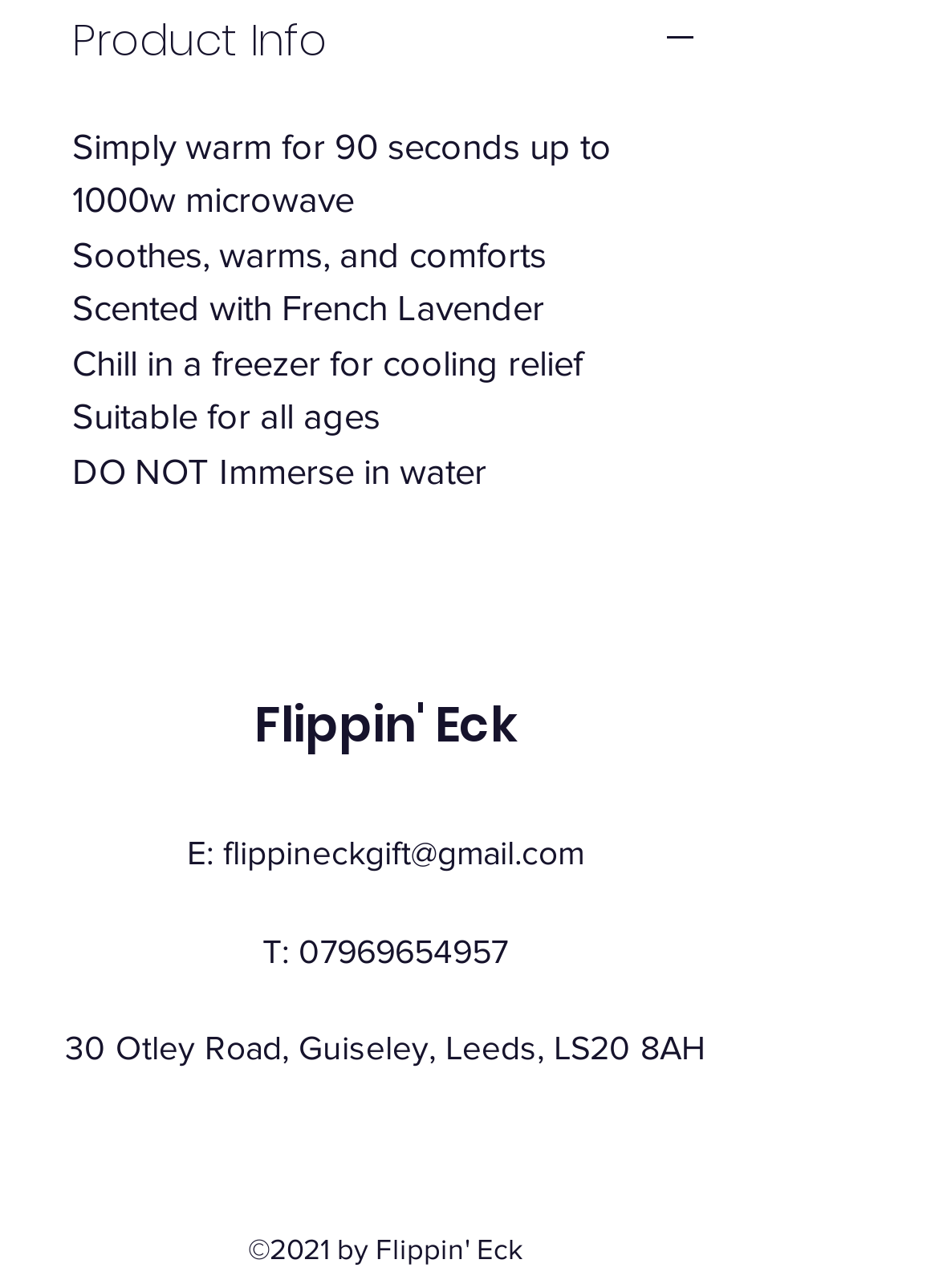What is the recommended way to cool the product?
Use the information from the screenshot to give a comprehensive response to the question.

The text 'Chill in a freezer for cooling relief' suggests that the recommended way to cool the product is to place it in a freezer.